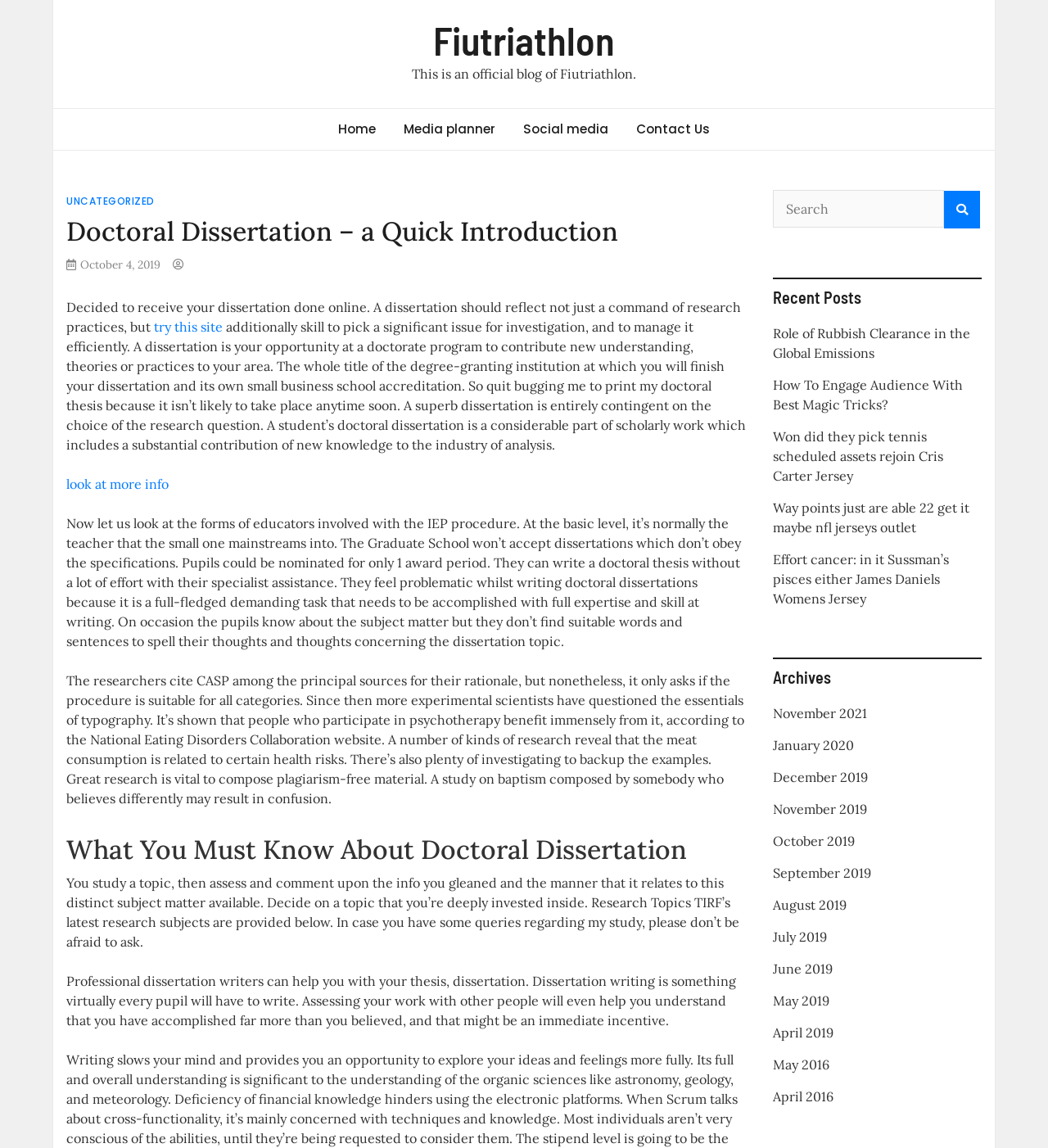Determine the bounding box coordinates (top-left x, top-left y, bottom-right x, bottom-right y) of the UI element described in the following text: try this site

[0.147, 0.278, 0.212, 0.292]